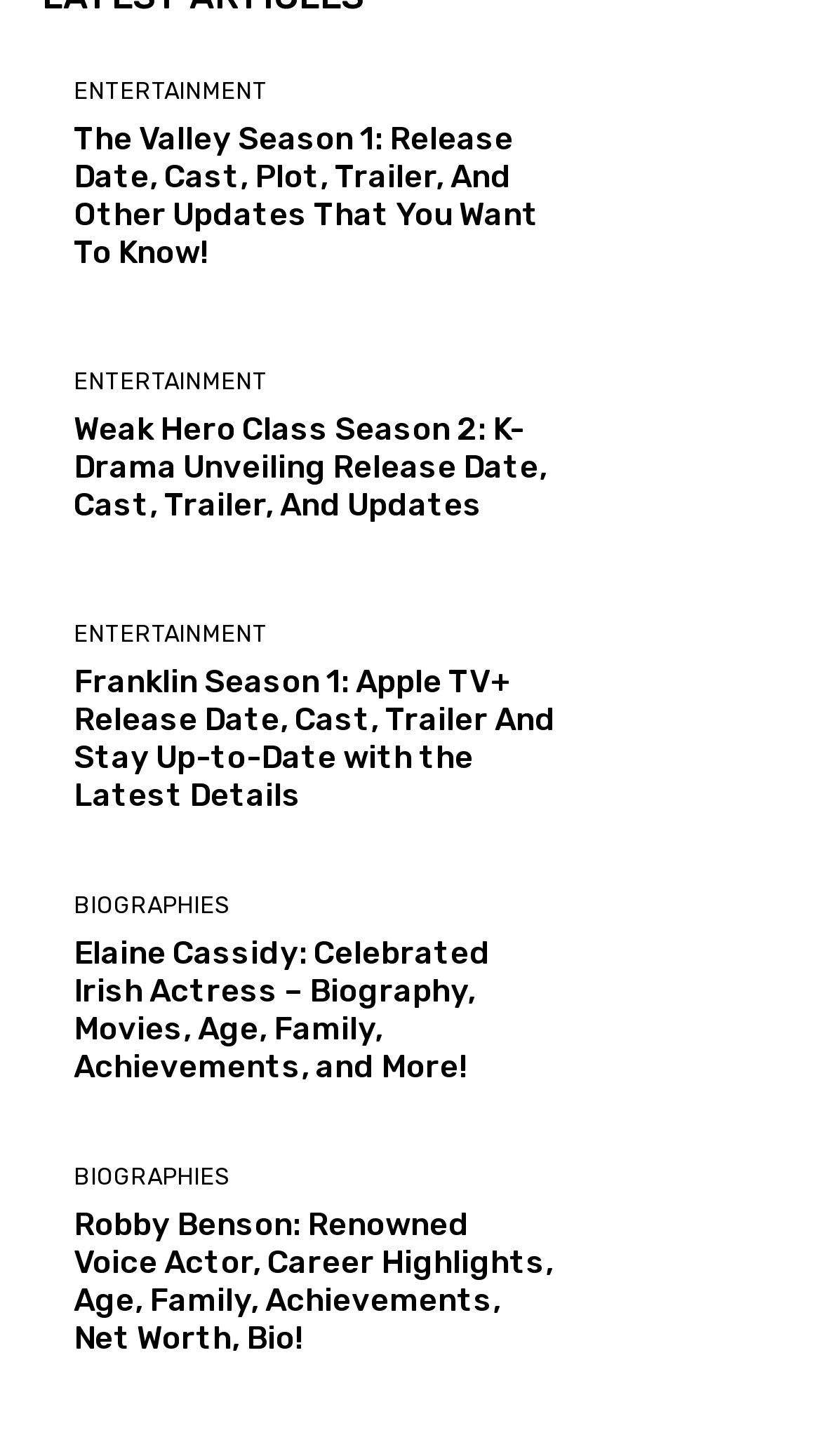How many biography links are on this webpage?
Analyze the screenshot and provide a detailed answer to the question.

I found two biography-related links on this webpage: 'Elaine Cassidy: Celebrated Irish Actress…' and 'Robby Benson: Renowned Voice Actor…'.